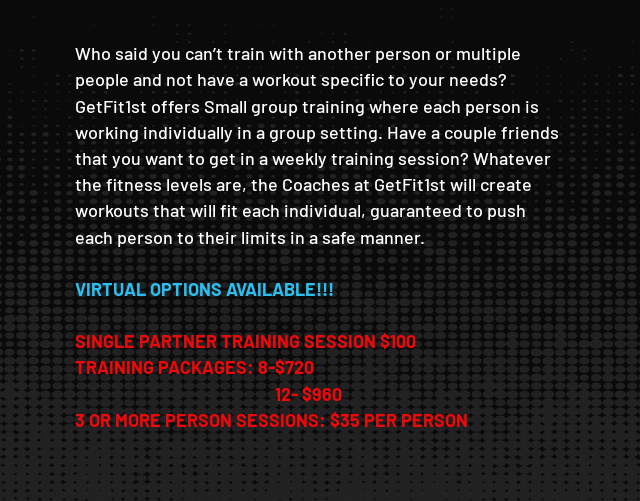Is virtual training an option?
Please provide a detailed answer to the question.

The caption highlights that virtual options are available, making fitness accessible to a wider audience, which implies that virtual training is an option.